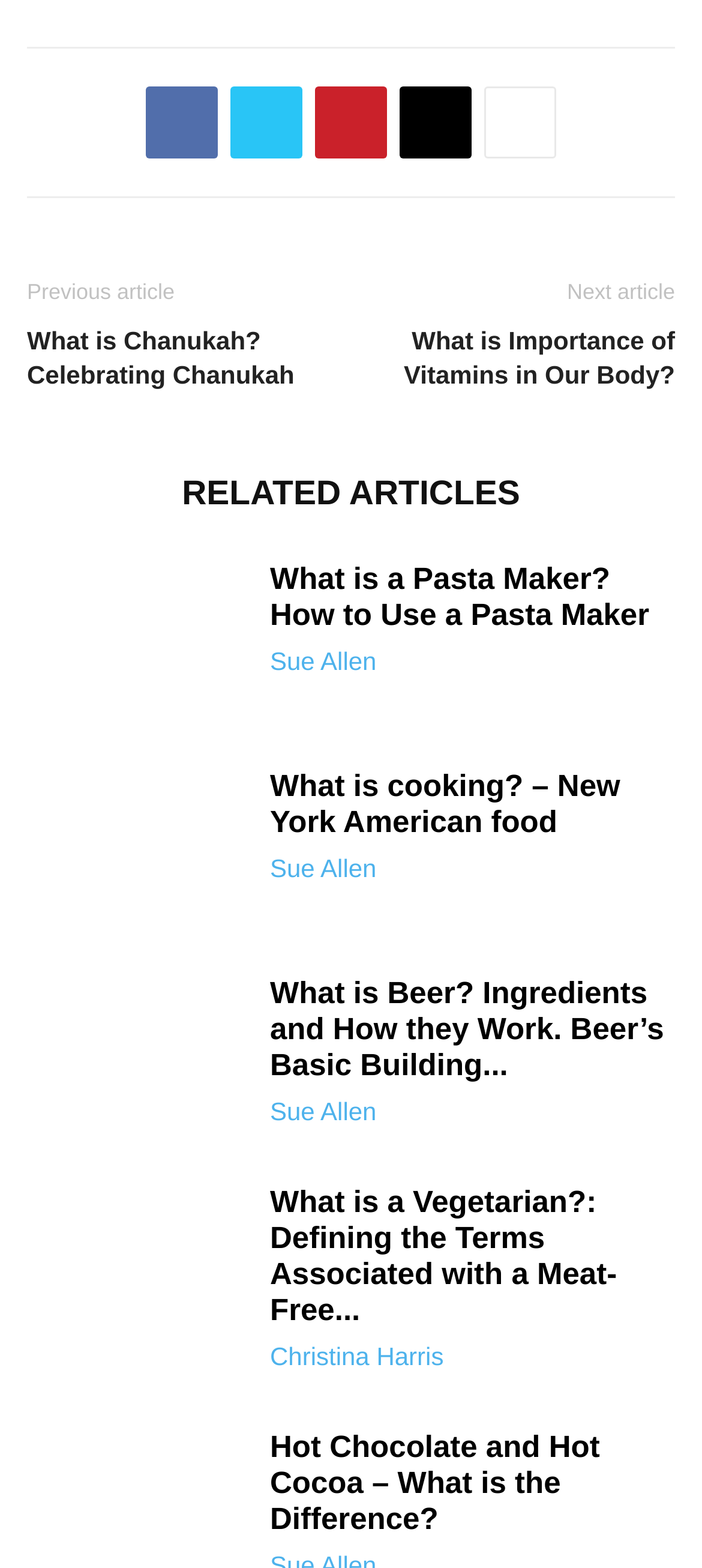Please find the bounding box coordinates of the element that needs to be clicked to perform the following instruction: "Click on Facebook link". The bounding box coordinates should be four float numbers between 0 and 1, represented as [left, top, right, bottom].

[0.208, 0.055, 0.31, 0.101]